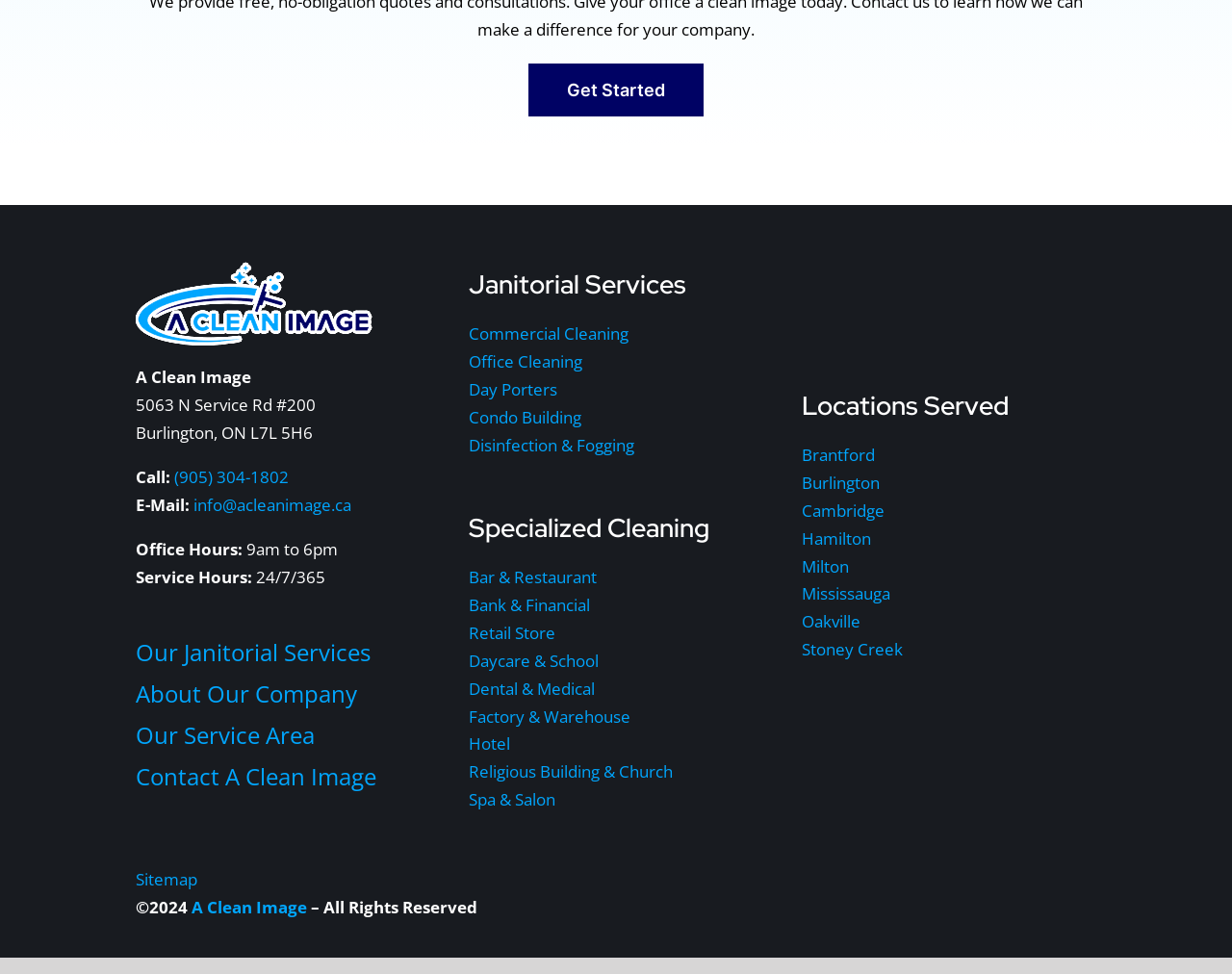Based on the image, please elaborate on the answer to the following question:
What is the company's email address?

I found the company's email address by looking at the contact information section of the webpage, where it is listed as 'E-Mail: info@acleanimage.ca'.